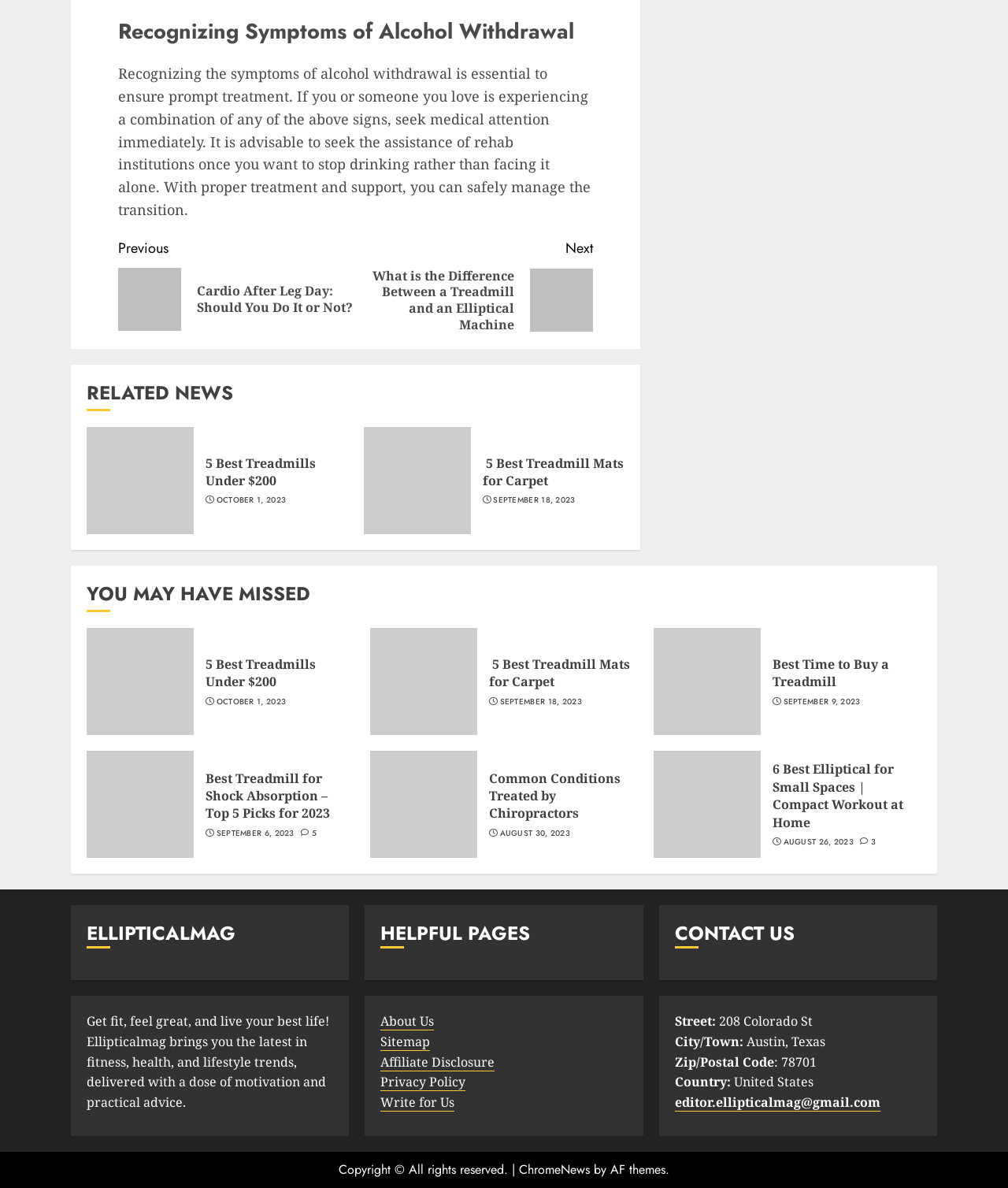Please provide the bounding box coordinates for the element that needs to be clicked to perform the instruction: "View the calendar for June 2024". The coordinates must consist of four float numbers between 0 and 1, formatted as [left, top, right, bottom].

None